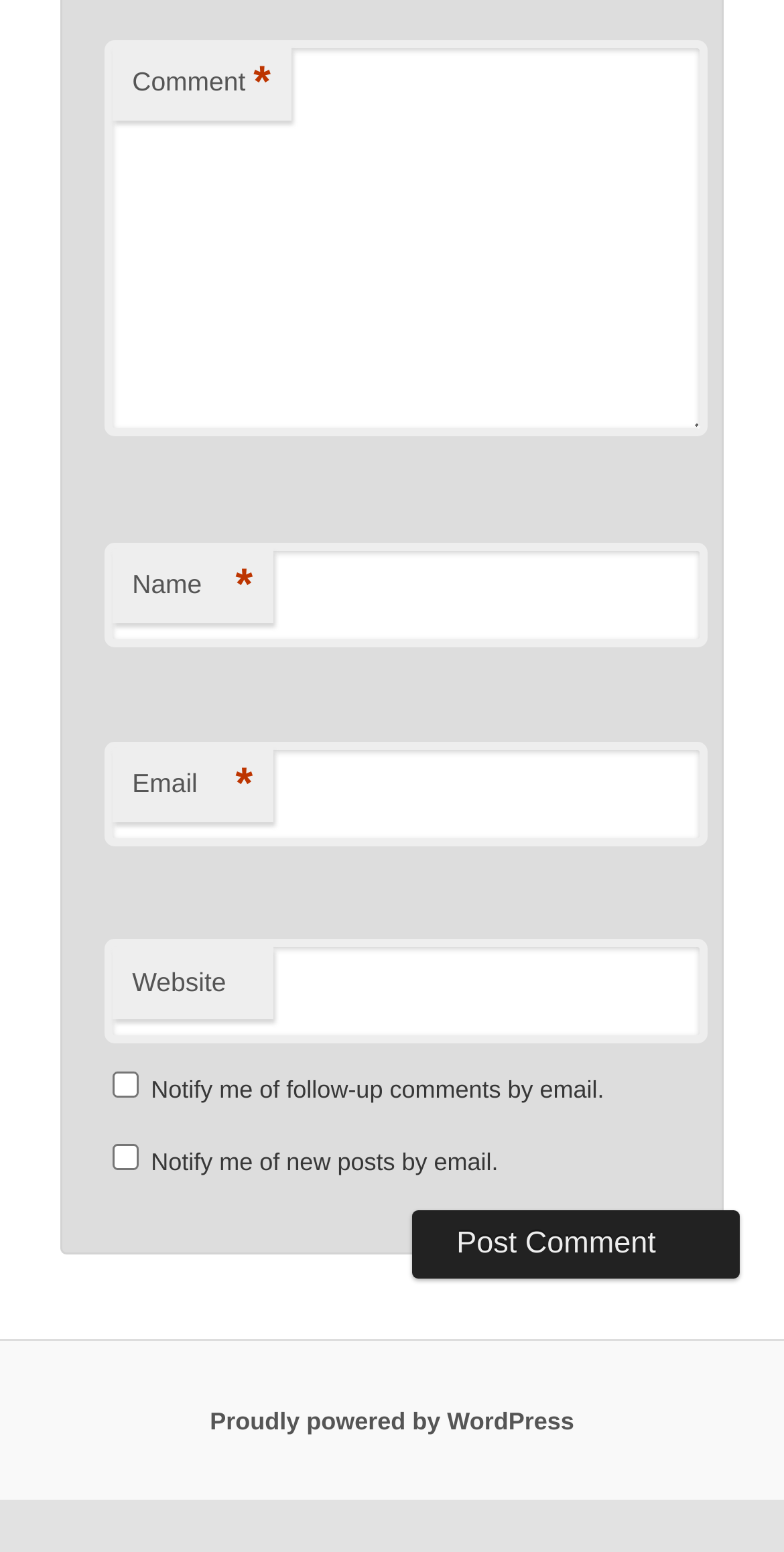Please locate the bounding box coordinates of the element that needs to be clicked to achieve the following instruction: "Type your name". The coordinates should be four float numbers between 0 and 1, i.e., [left, top, right, bottom].

[0.133, 0.35, 0.902, 0.417]